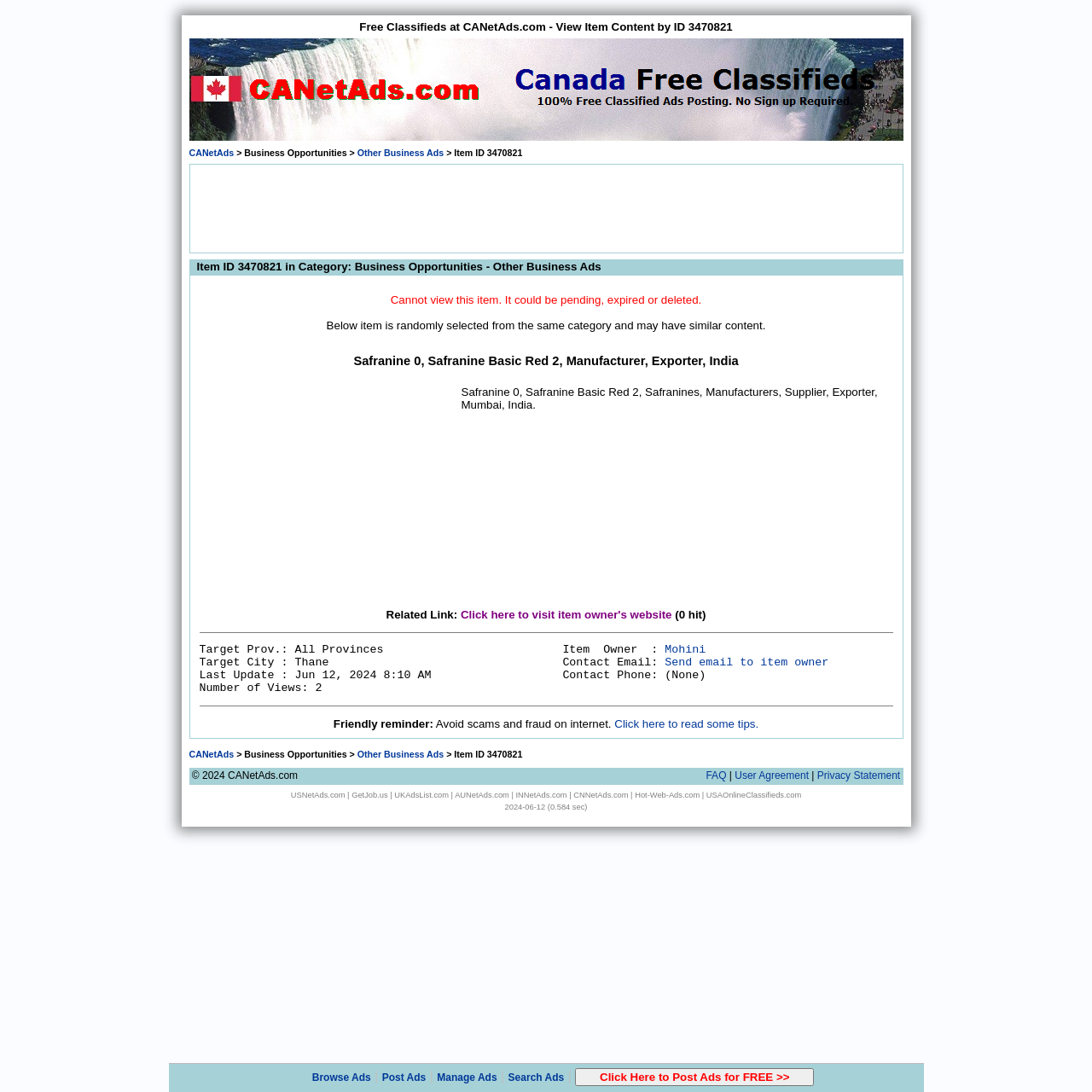Please locate the clickable area by providing the bounding box coordinates to follow this instruction: "Search ads".

[0.465, 0.981, 0.517, 0.992]